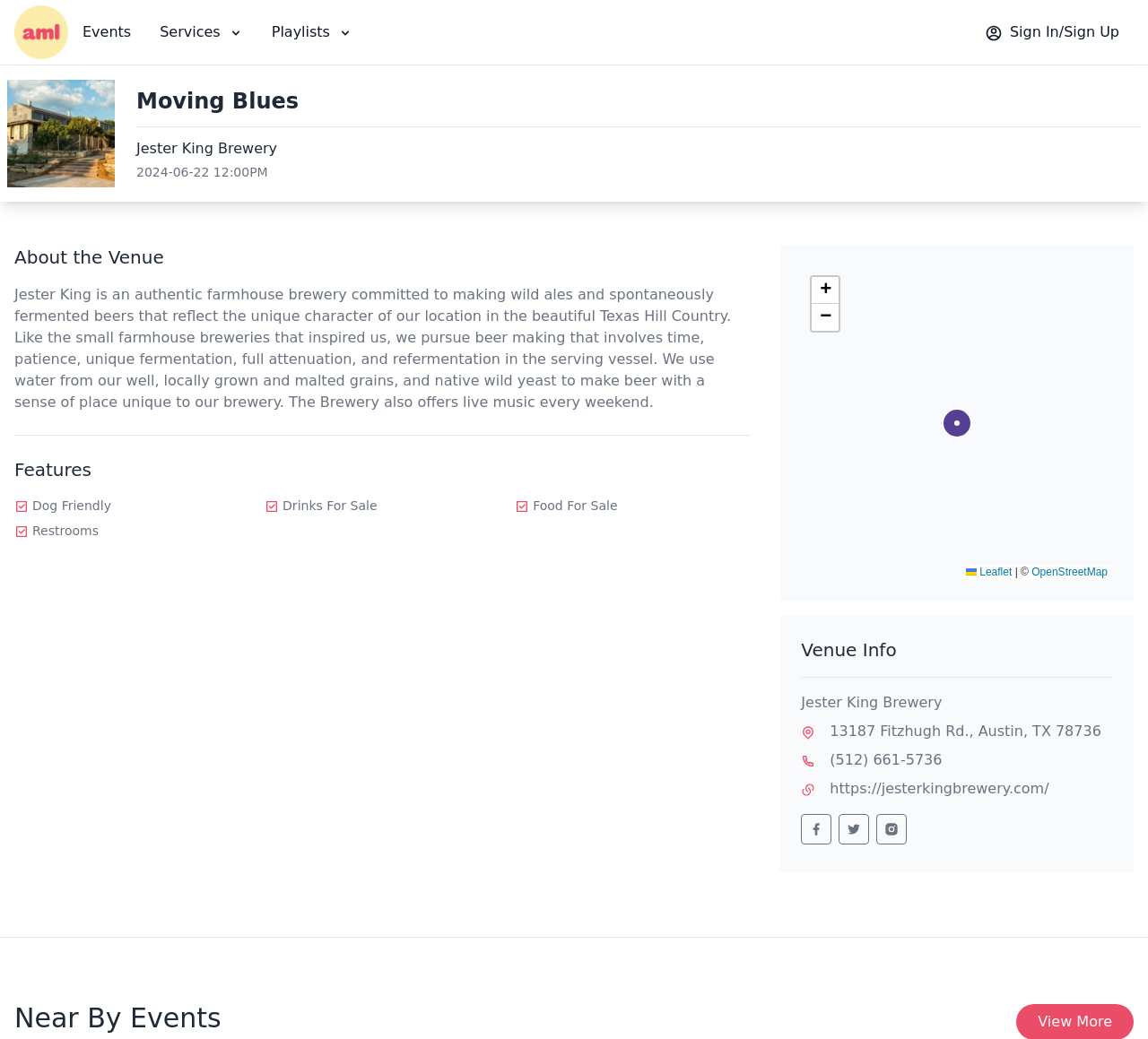Generate a comprehensive caption for the webpage you are viewing.

This webpage is about Moving Blues, a music event venue, featuring Jester King Brewery. At the top left, there is a logo link and an image of the logo. Next to it, there are three buttons for navigation: Events, Services, and Playlists. On the top right, there is a link to Sign In/Sign Up, accompanied by a small image.

Below the navigation buttons, there is a large heading "Moving Blues" followed by a horizontal separator. Underneath, there is a heading "Jester King Brewery" with a date and time "2024-06-22 12:00PM" below it. To the right of the brewery heading, there is a map with zoom-in and zoom-out buttons.

The main content of the page is divided into two sections. On the left, there is a section about the venue, featuring a heading "About the Venue" and a paragraph describing Jester King Brewery's commitment to making unique beers. Below the paragraph, there is a horizontal separator, followed by a heading "Features" and a list of features, including dog-friendly, drinks and food for sale, and restrooms, each accompanied by a small image.

On the right, there is a section about the venue information, featuring a heading "Venue Info" and details about the brewery, including its address, phone number, and website. There are also links to the brewery's social media profiles, including Facebook, Twitter, and Instagram.

At the very bottom of the page, there is a horizontal separator, followed by a heading "Near By Events".